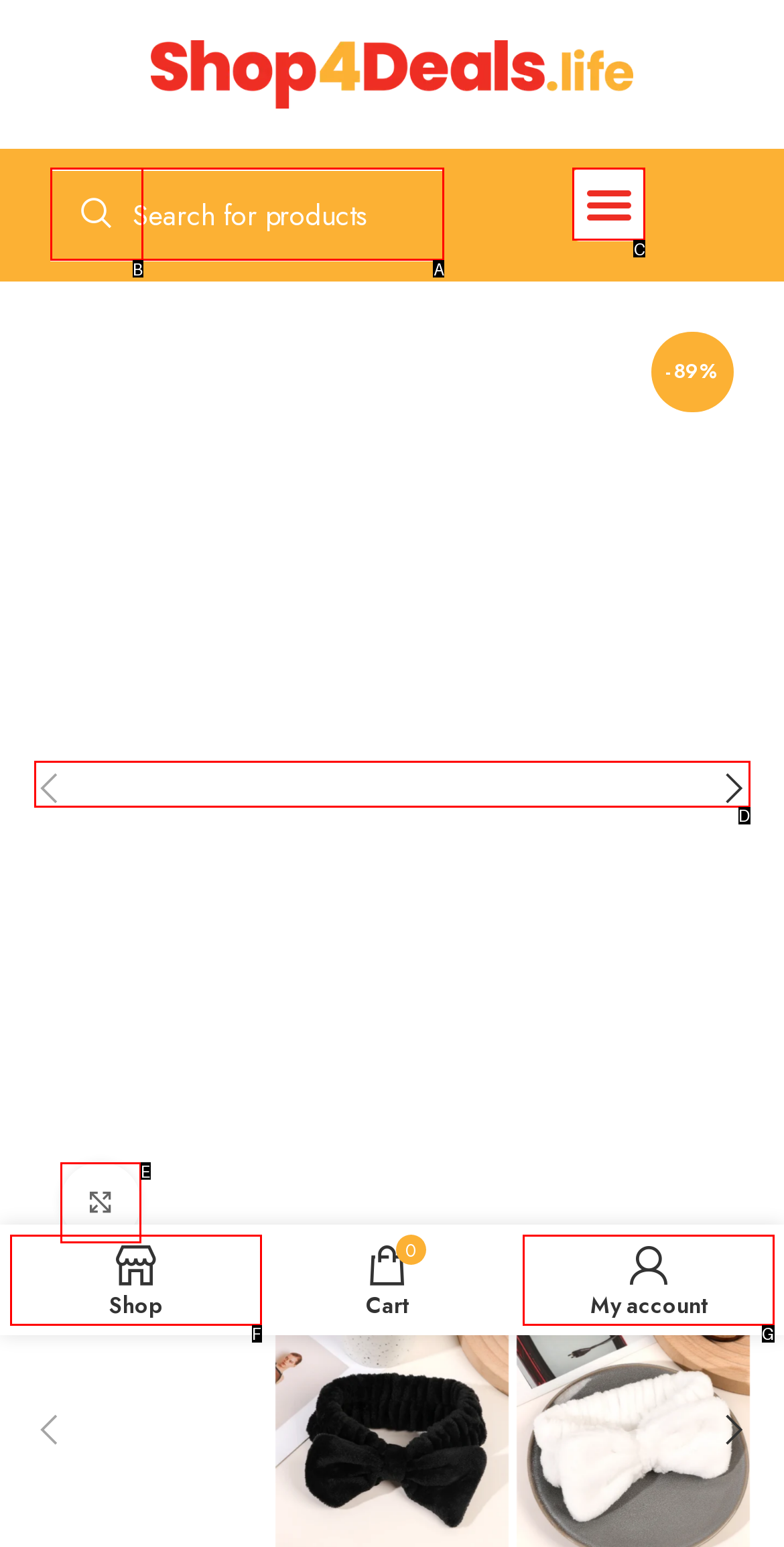Select the letter that corresponds to the UI element described as: My account
Answer by providing the letter from the given choices.

G